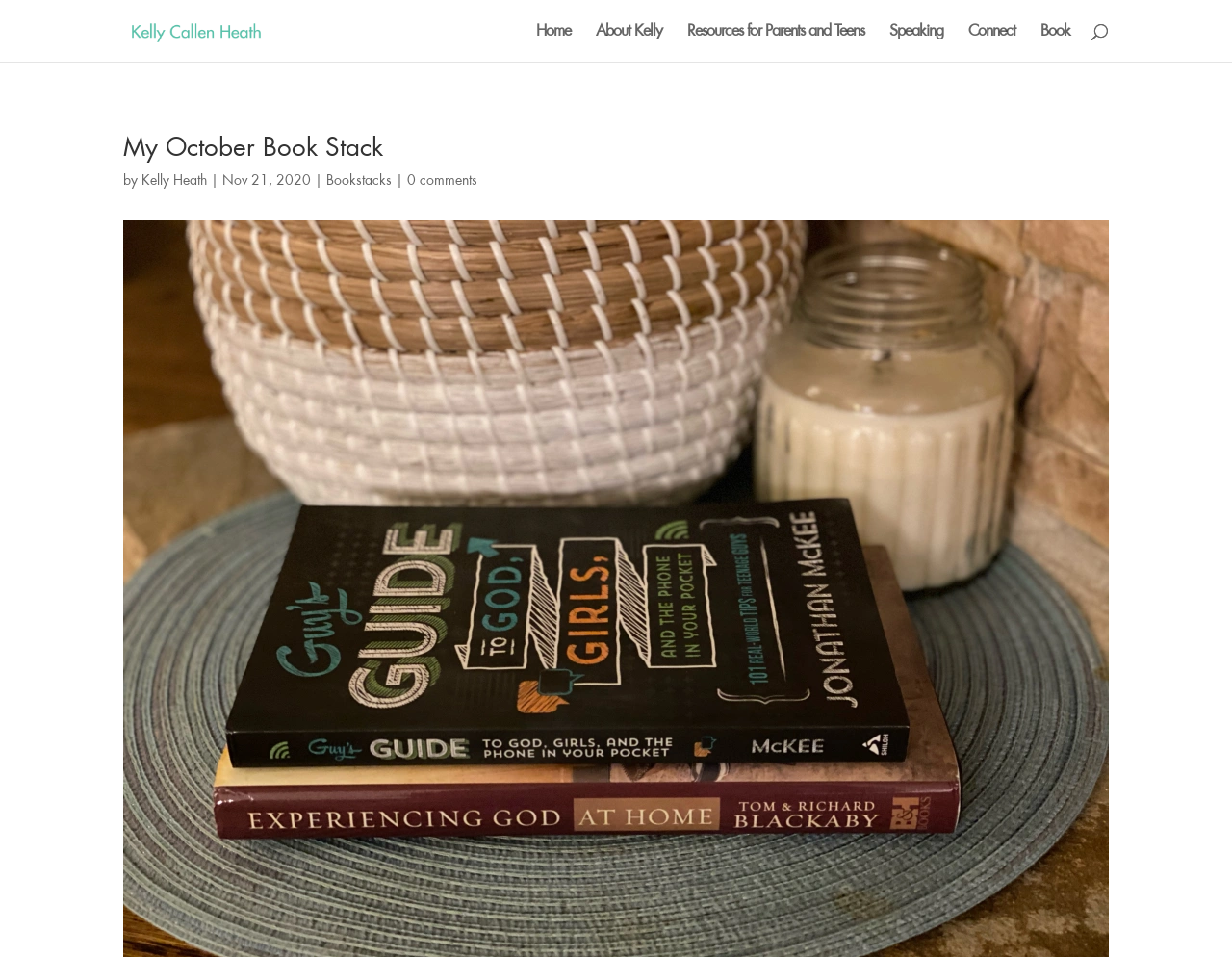Identify the bounding box coordinates for the element that needs to be clicked to fulfill this instruction: "explore book resources". Provide the coordinates in the format of four float numbers between 0 and 1: [left, top, right, bottom].

[0.558, 0.025, 0.702, 0.064]